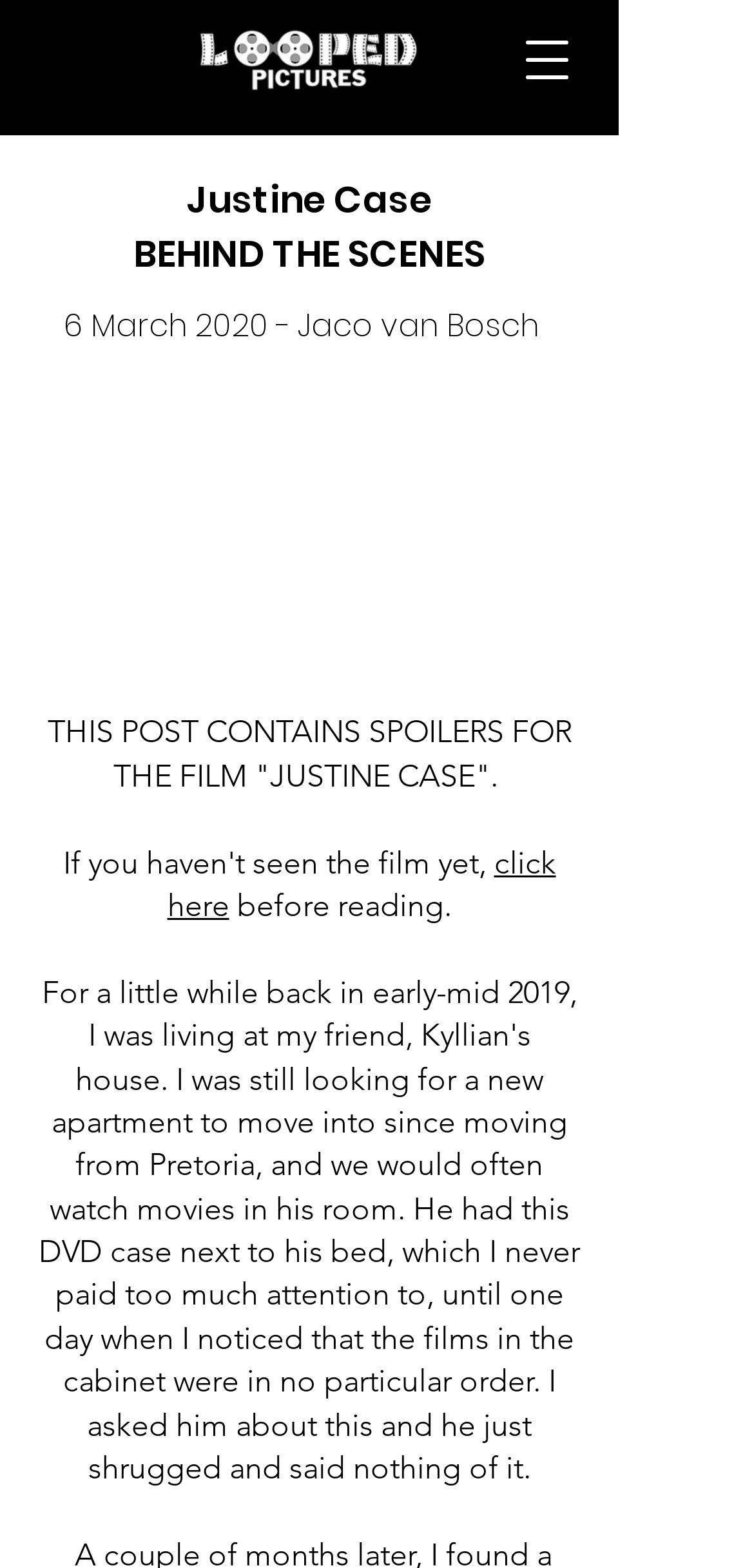Write a detailed summary of the webpage.

The webpage is about Justine Case, with a focus on behind-the-scenes content. At the top right corner, there is a button to open a navigation menu. Below this button, there is a link, but its text is not specified. 

The main content of the webpage is divided into sections, with headings that provide context. The first heading, "Justine Case BEHIND THE SCENES", is located near the top of the page, spanning almost the entire width. Below this heading, there is a subheading, "6 March 2020 - Jaco van Bosch", which is slightly indented and narrower than the main heading.

Further down the page, there is a warning message, "THIS POST CONTAINS SPOILERS FOR THE FILM 'JUSTINE CASE'.", which takes up a significant portion of the page width. This message is followed by a link, "click here", and a short phrase, "before reading."